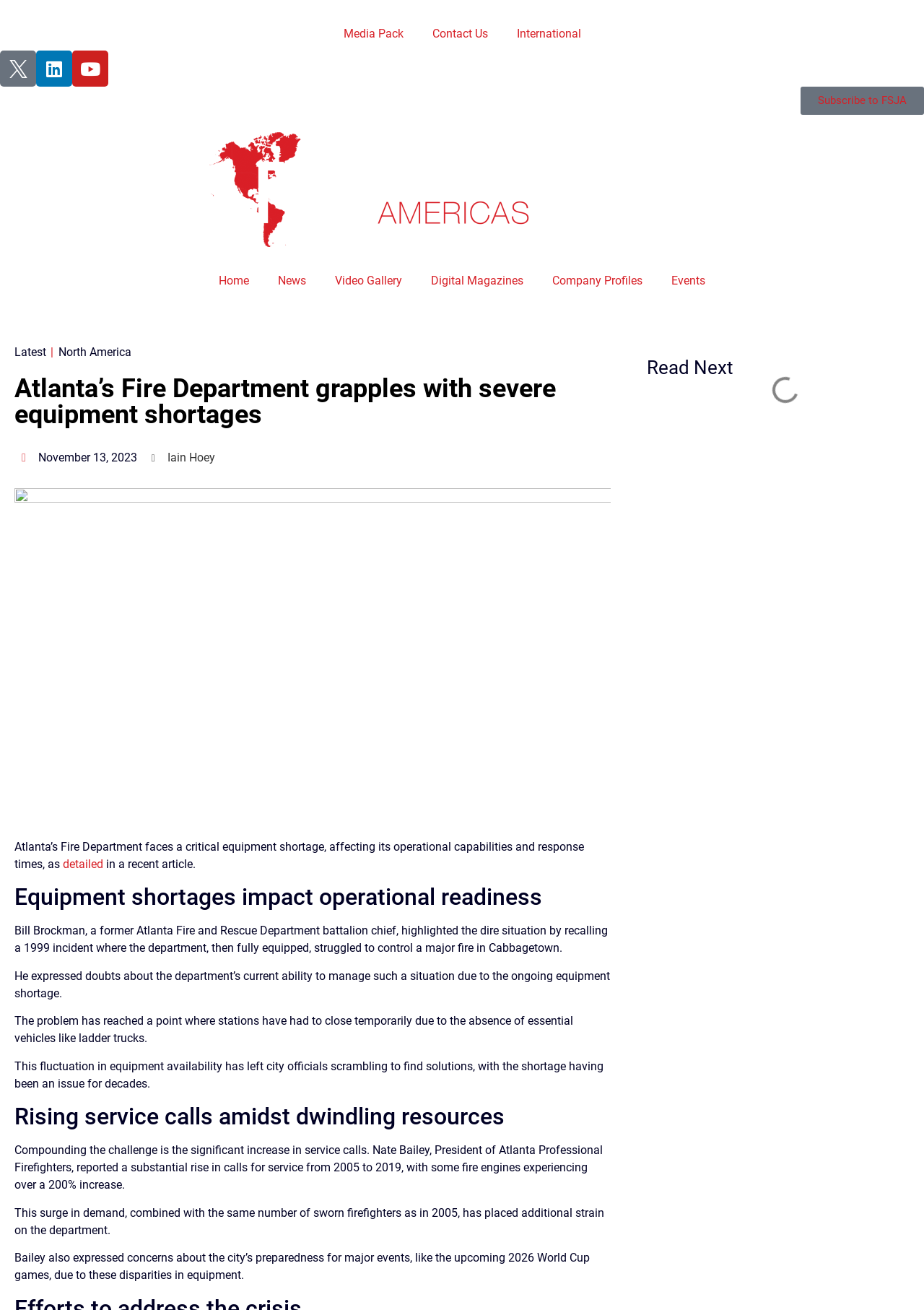Find the bounding box coordinates of the area to click in order to follow the instruction: "Visit the 'Home' page".

[0.221, 0.202, 0.285, 0.227]